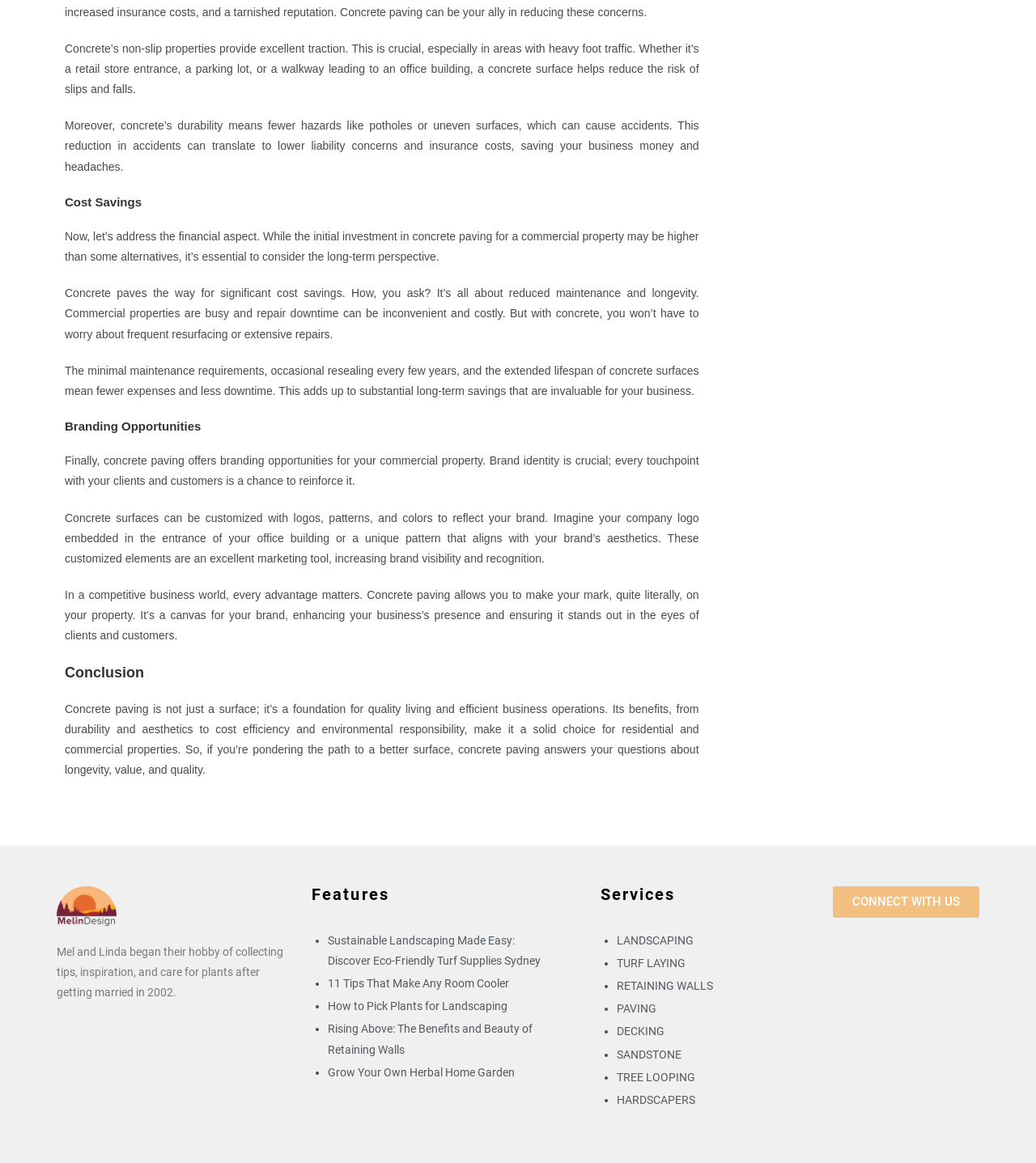Pinpoint the bounding box coordinates of the clickable area necessary to execute the following instruction: "Visit 'melindesign'". The coordinates should be given as four float numbers between 0 and 1, namely [left, top, right, bottom].

[0.055, 0.762, 0.277, 0.796]